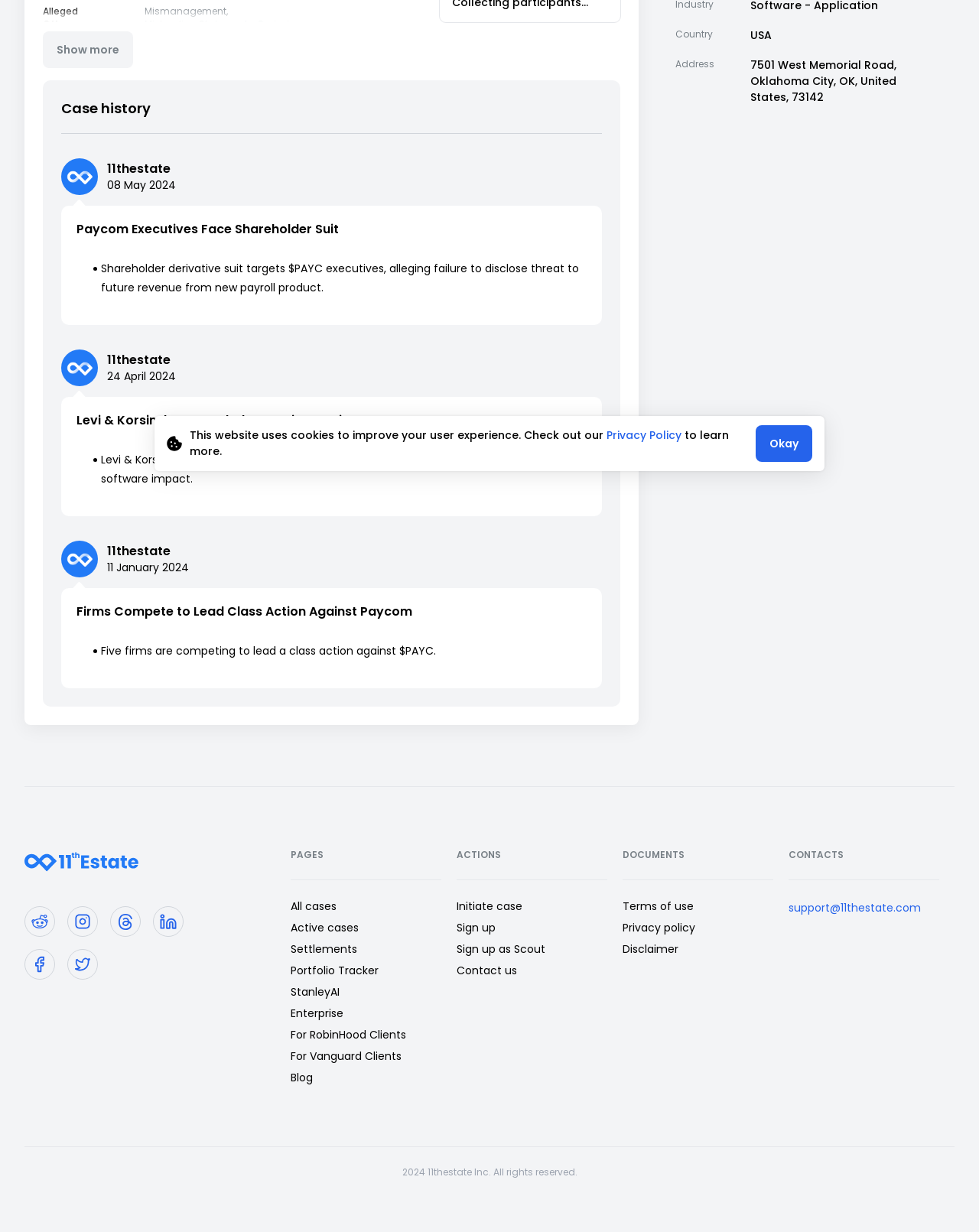From the given element description: "www.boldmotorbikes.com", find the bounding box for the UI element. Provide the coordinates as four float numbers between 0 and 1, in the order [left, top, right, bottom].

None